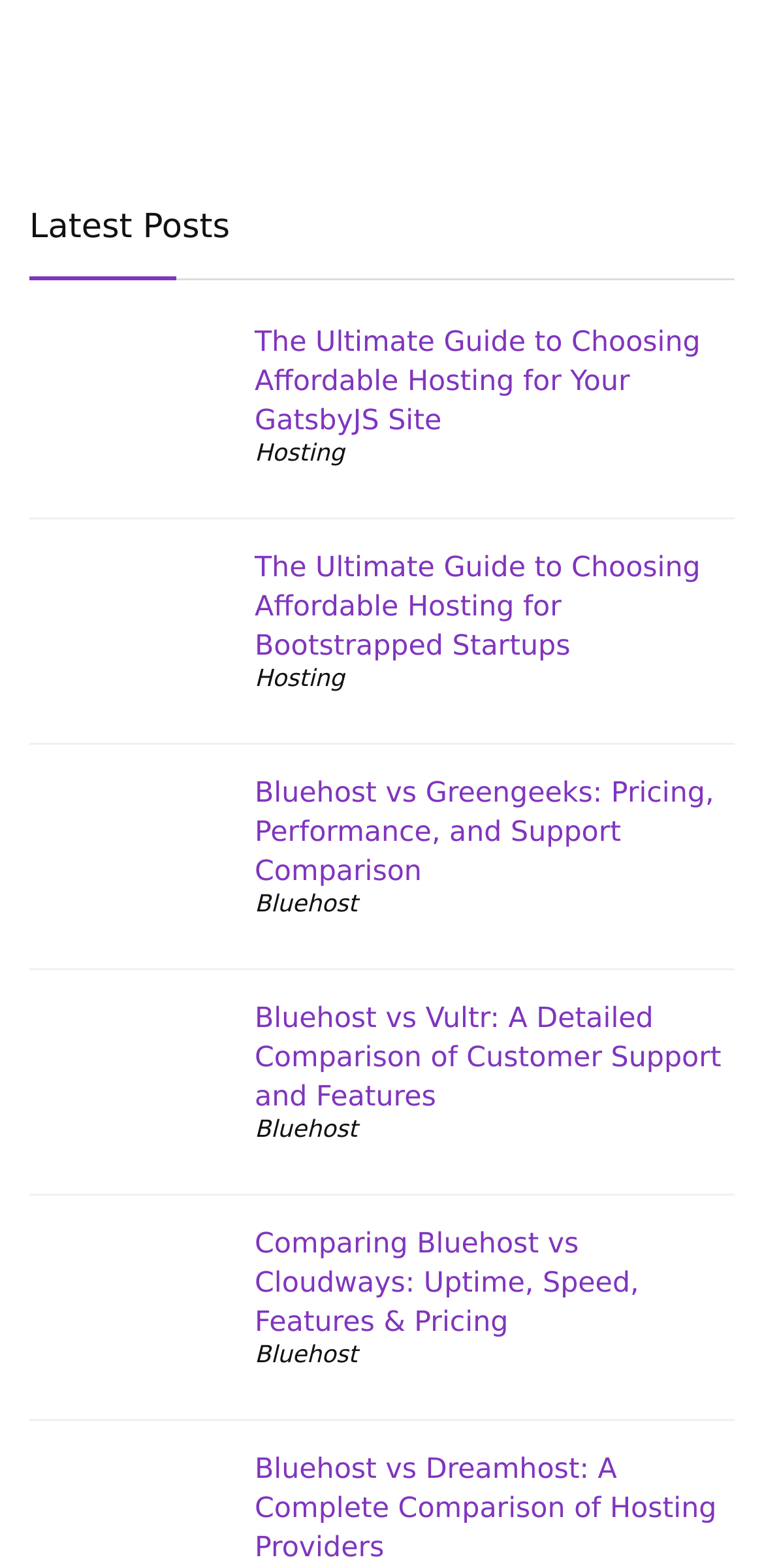Bounding box coordinates are specified in the format (top-left x, top-left y, bottom-right x, bottom-right y). All values are floating point numbers bounded between 0 and 1. Please provide the bounding box coordinate of the region this sentence describes: Bluehost

[0.333, 0.856, 0.468, 0.873]